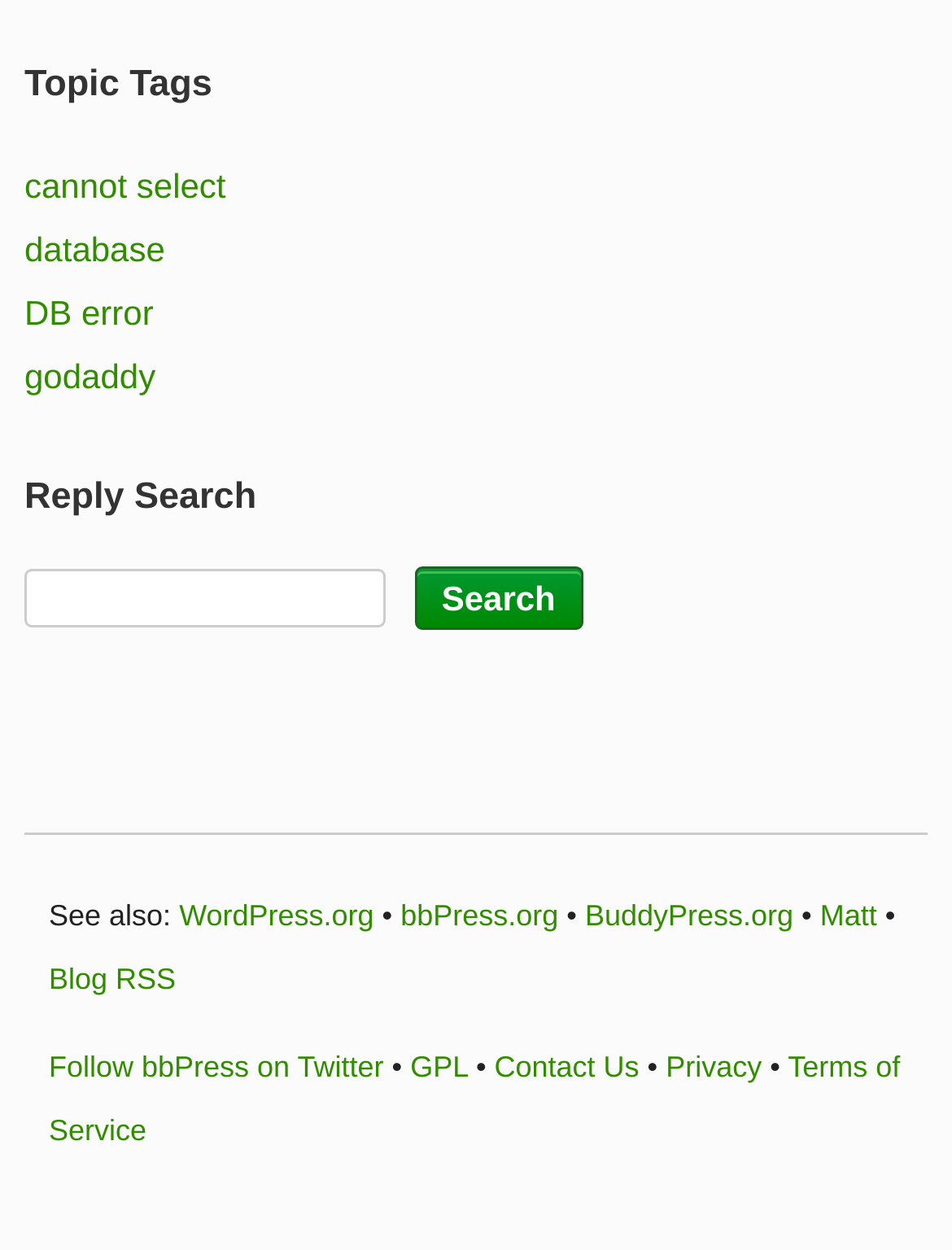Using a single word or phrase, answer the following question: 
How many '•' symbols are there on the webpage?

3